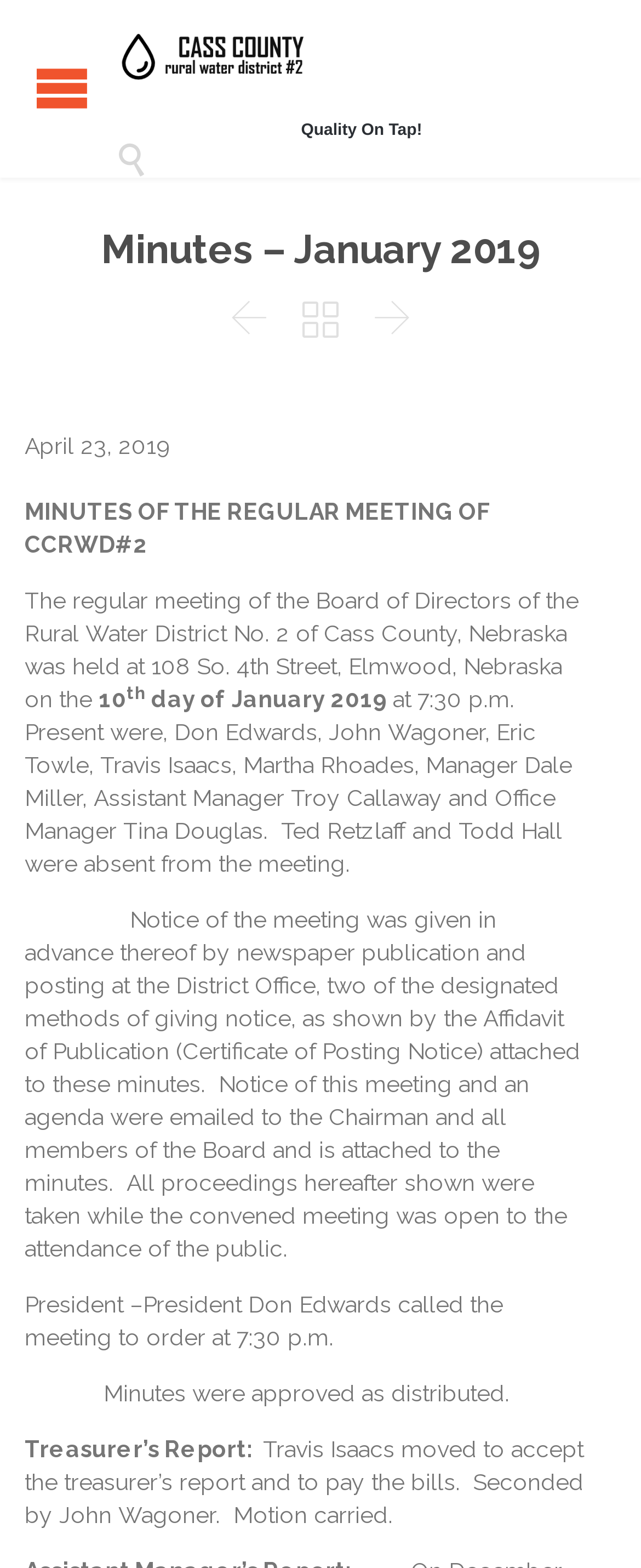Can you give a detailed response to the following question using the information from the image? What is the name of the rural water district?

I inferred this answer by looking at the link element with the text 'Cass County Rural Water' which is likely to be the name of the rural water district.